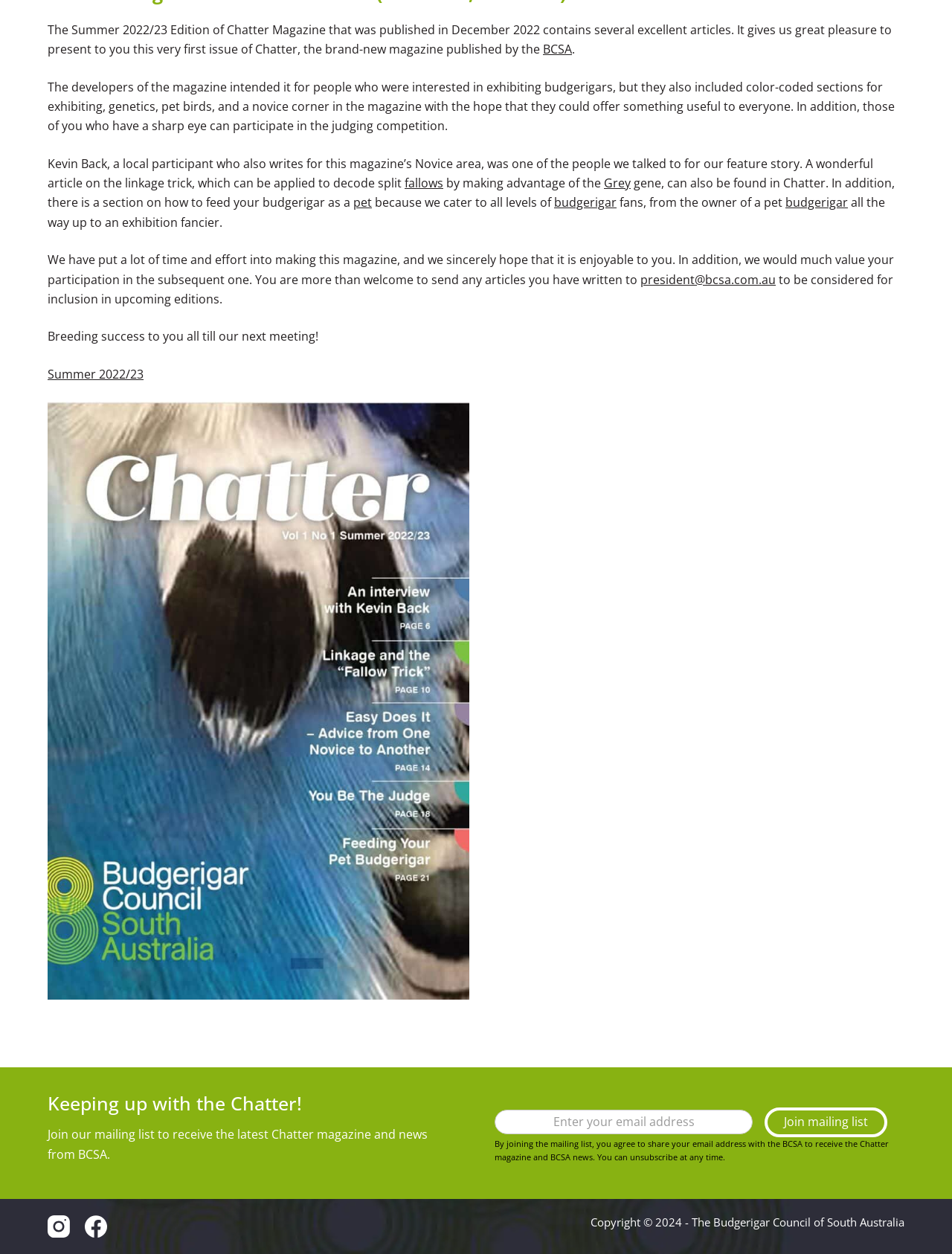From the given element description: "Waiting for surgery? Click here.", find the bounding box for the UI element. Provide the coordinates as four float numbers between 0 and 1, in the order [left, top, right, bottom].

None